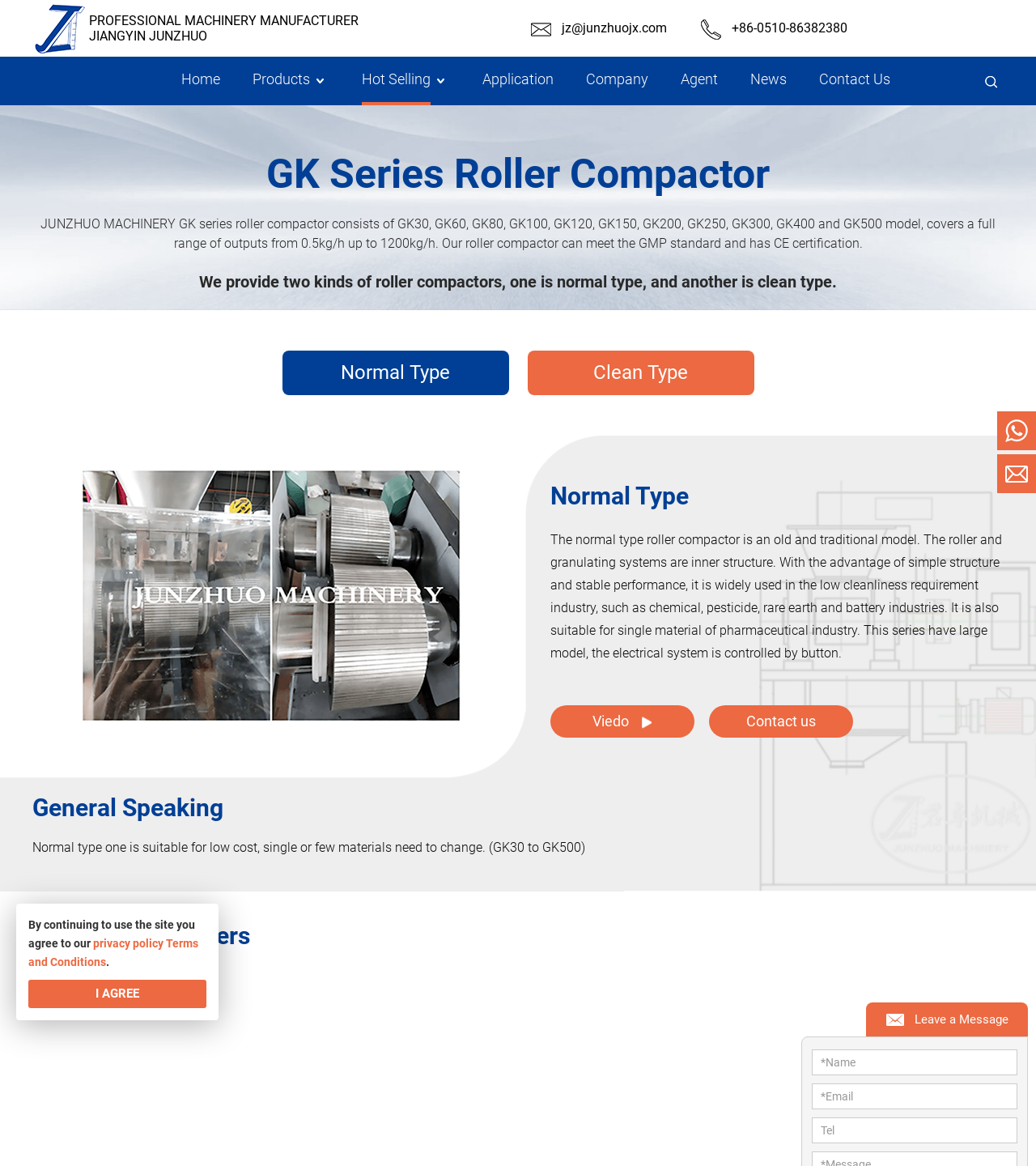Kindly determine the bounding box coordinates for the area that needs to be clicked to execute this instruction: "Click the 'Contact Us' link".

[0.775, 0.049, 0.875, 0.088]